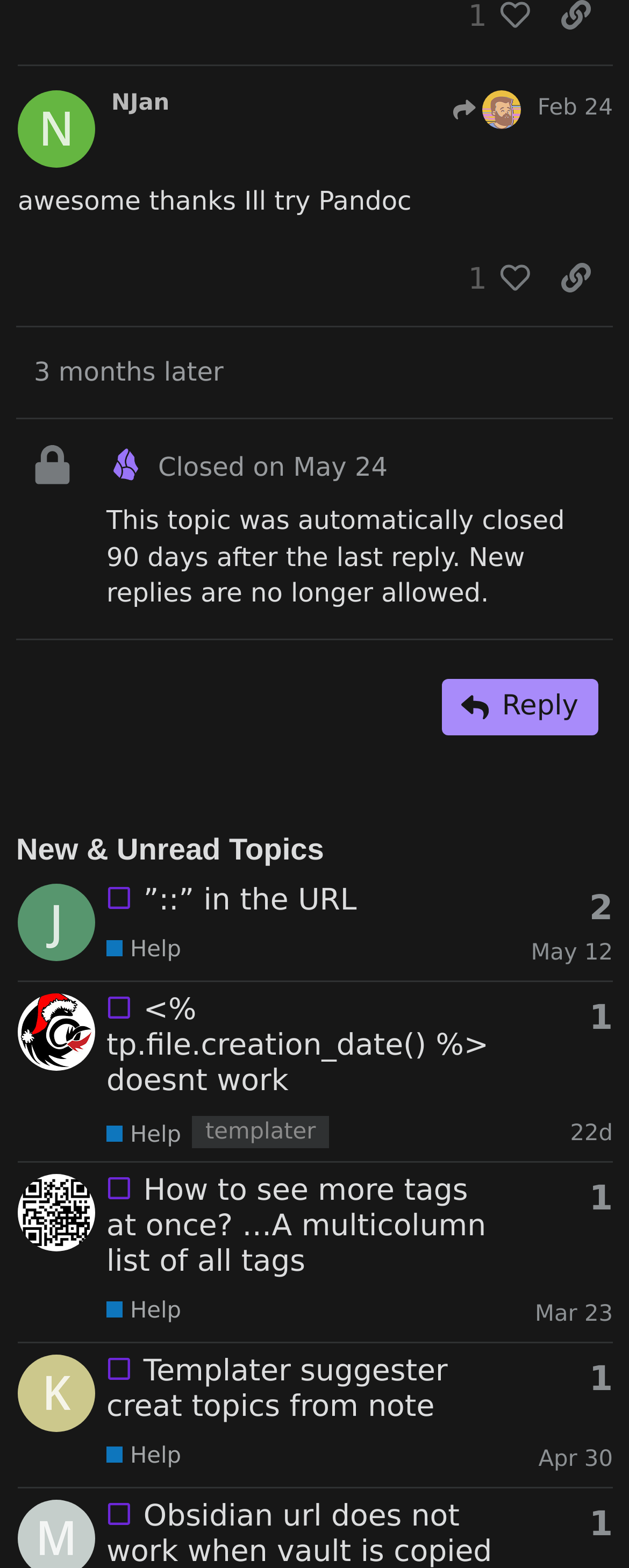Pinpoint the bounding box coordinates of the area that must be clicked to complete this instruction: "Check the topic by holroy".

[0.028, 0.763, 0.151, 0.782]